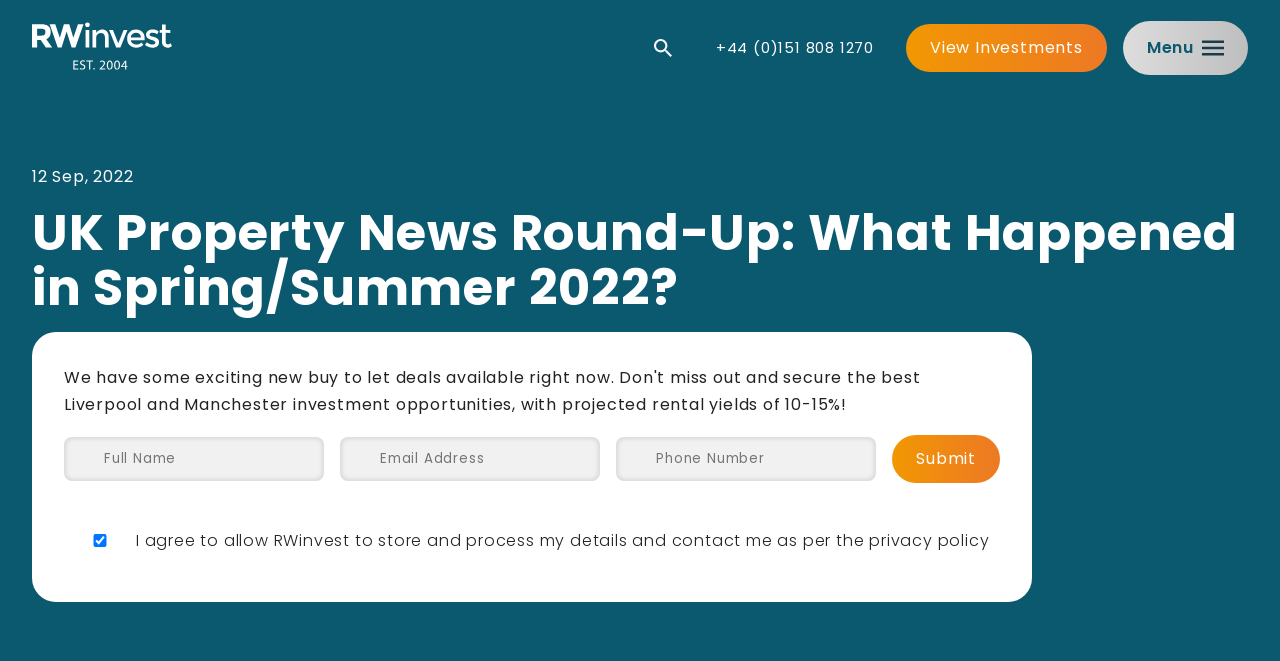Please determine the bounding box coordinates of the clickable area required to carry out the following instruction: "Click the RWinvest Home Page link". The coordinates must be four float numbers between 0 and 1, represented as [left, top, right, bottom].

[0.025, 0.091, 0.134, 0.123]